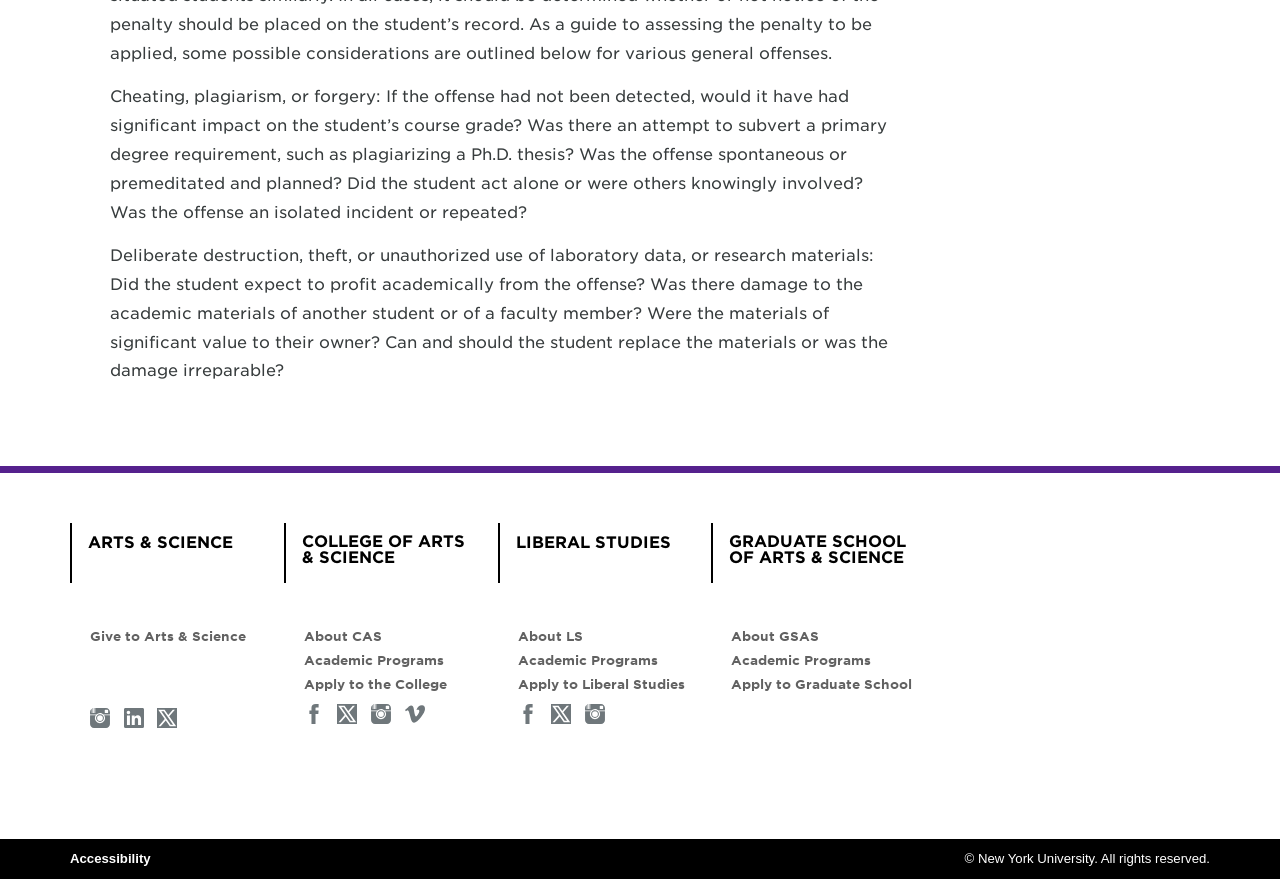Locate and provide the bounding box coordinates for the HTML element that matches this description: "May".

None